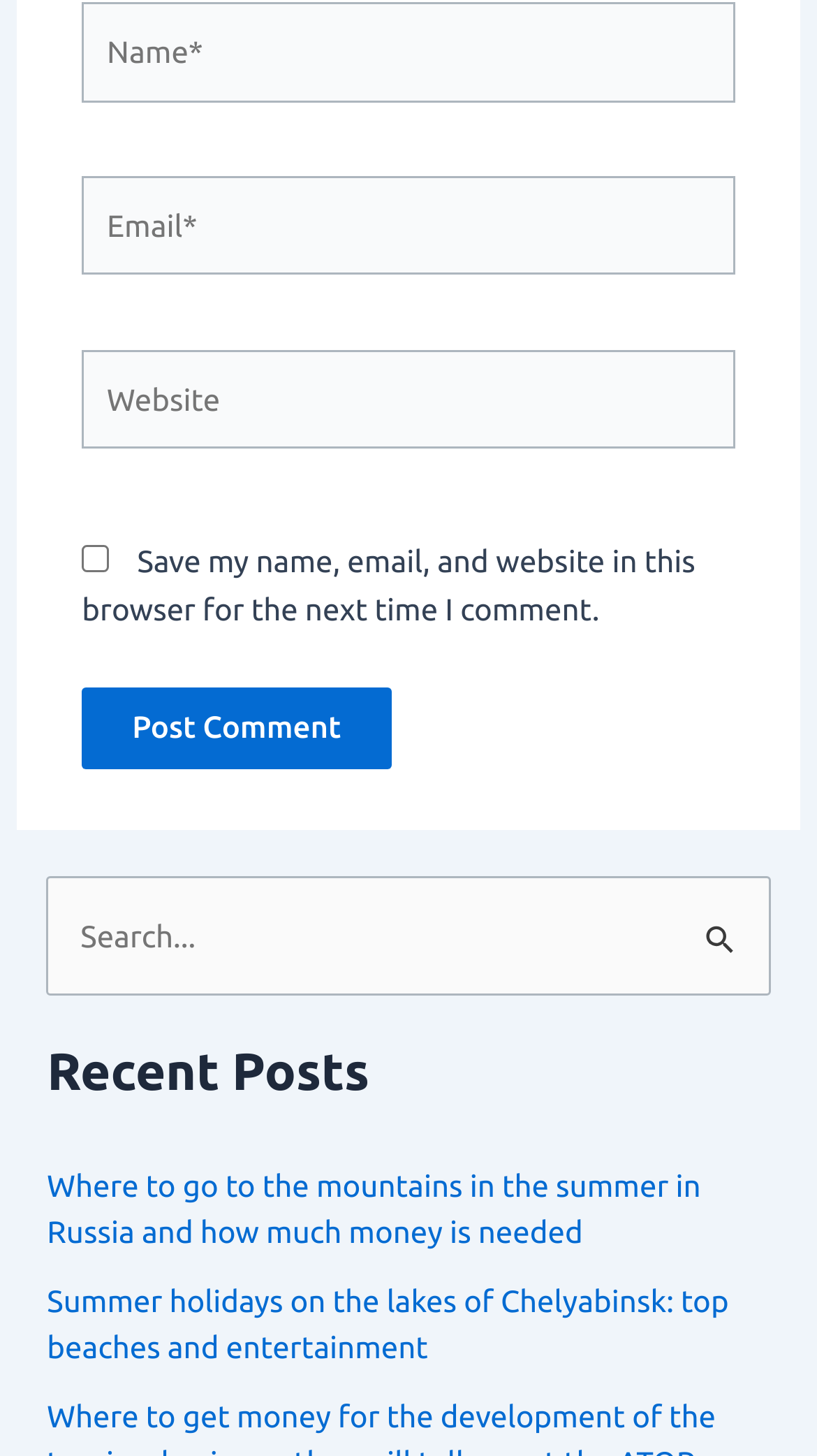Show the bounding box coordinates of the element that should be clicked to complete the task: "Click the Post Comment button".

[0.1, 0.473, 0.479, 0.528]